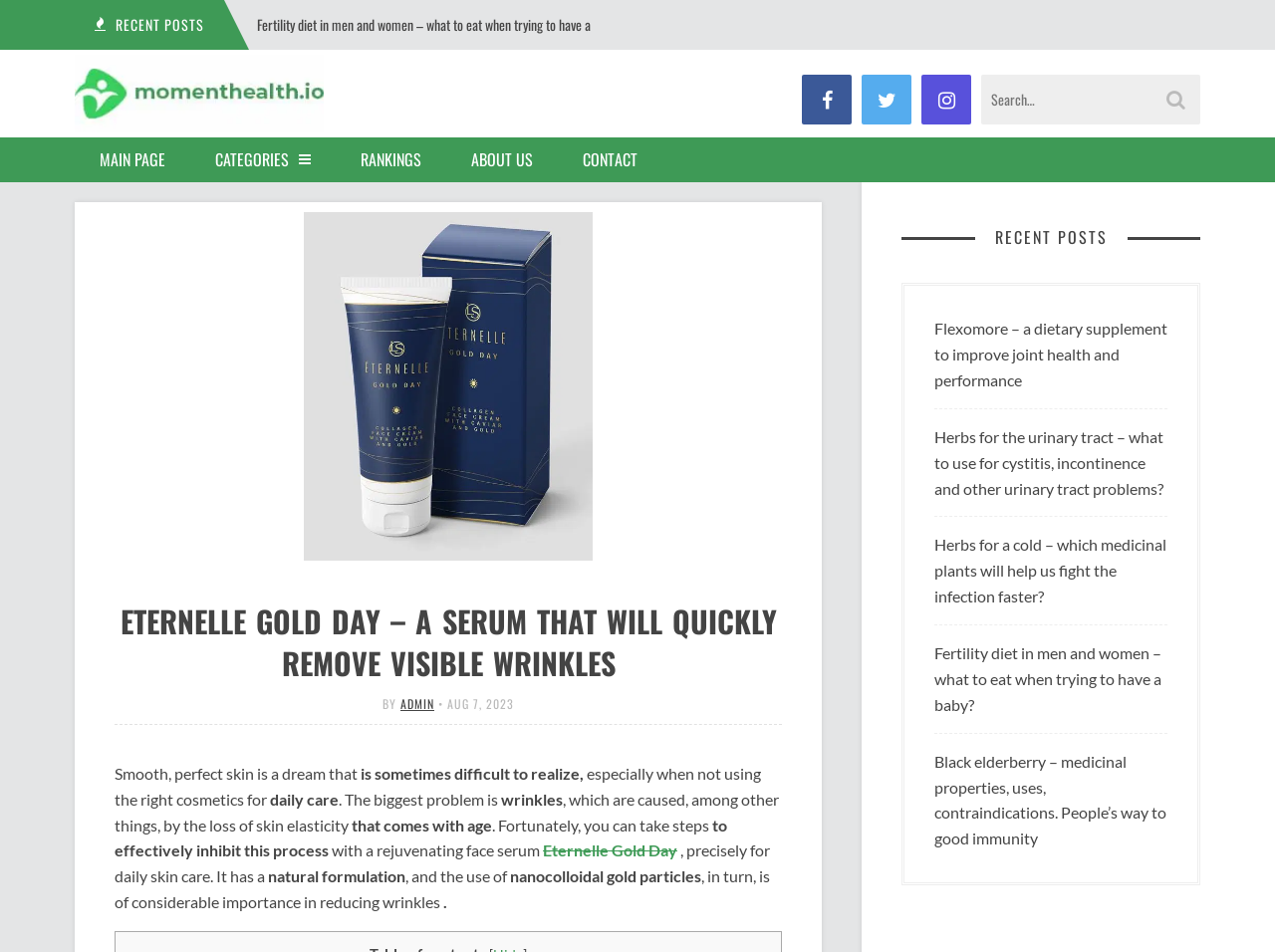Specify the bounding box coordinates of the area that needs to be clicked to achieve the following instruction: "Search for a topic".

[0.77, 0.078, 0.941, 0.131]